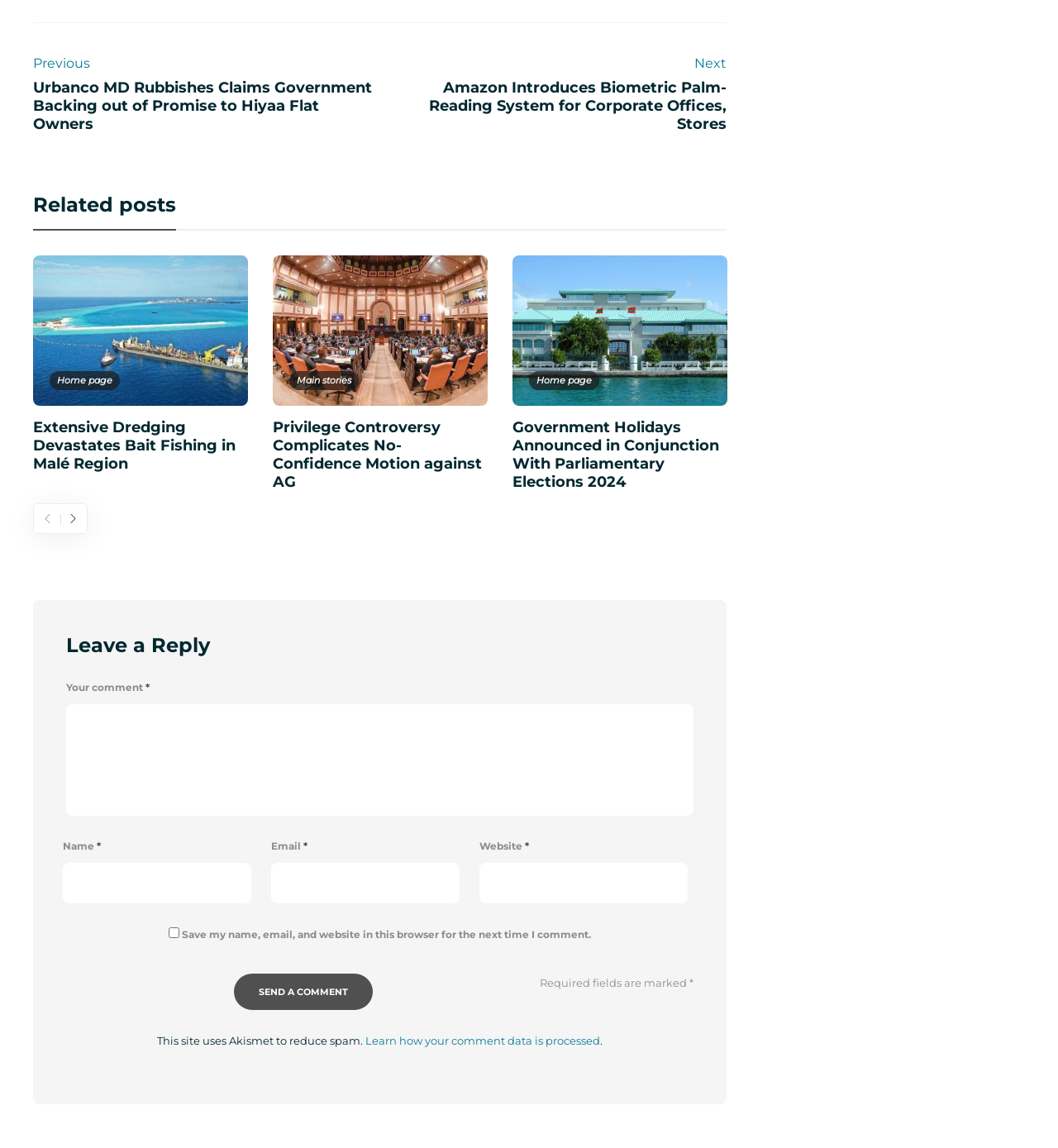Locate the bounding box coordinates of the region to be clicked to comply with the following instruction: "Click on the 'Learn how your comment data is processed' link". The coordinates must be four float numbers between 0 and 1, in the form [left, top, right, bottom].

[0.345, 0.9, 0.567, 0.912]